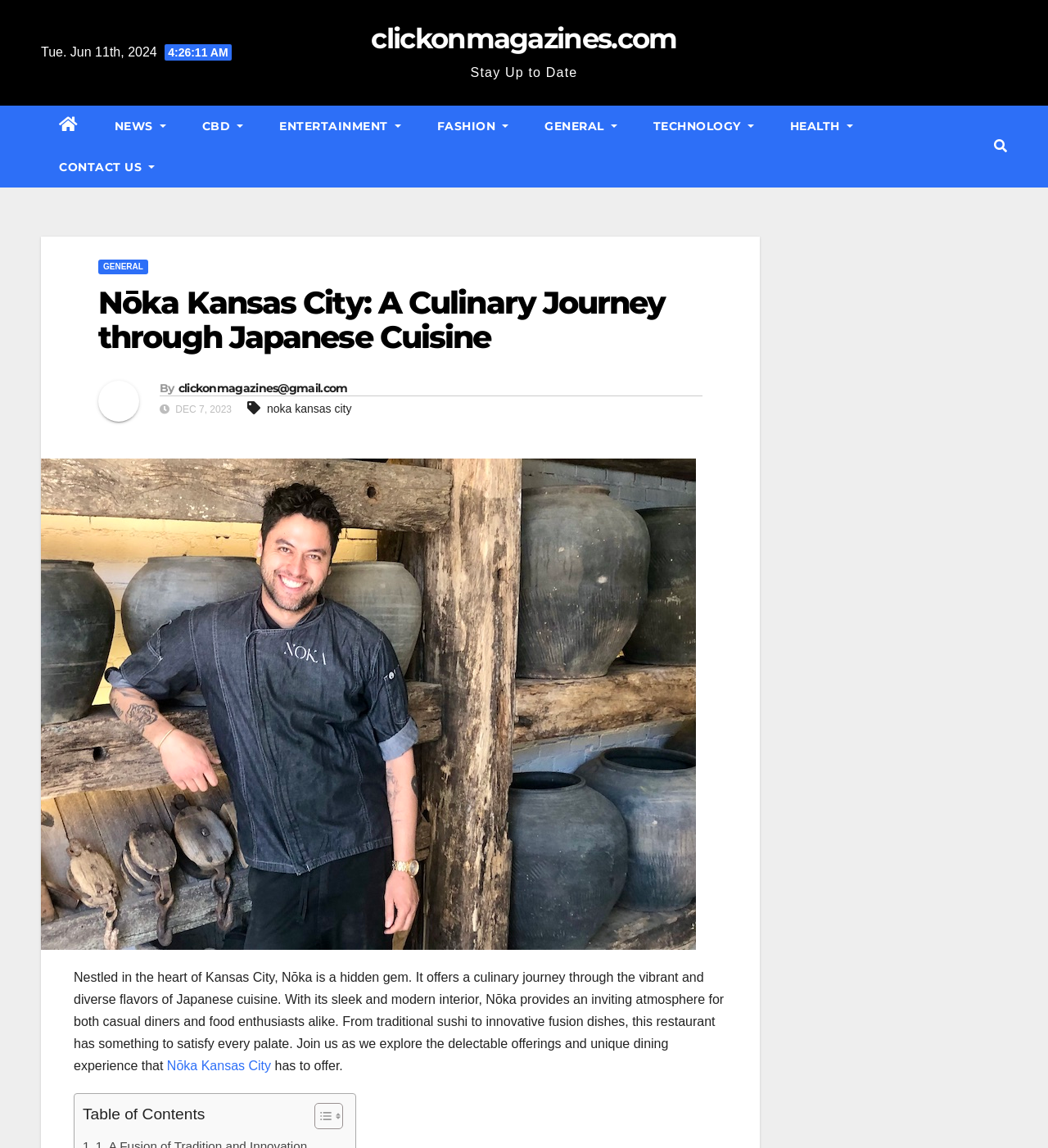Highlight the bounding box coordinates of the element that should be clicked to carry out the following instruction: "Read more about Population Health Management". The coordinates must be given as four float numbers ranging from 0 to 1, i.e., [left, top, right, bottom].

None